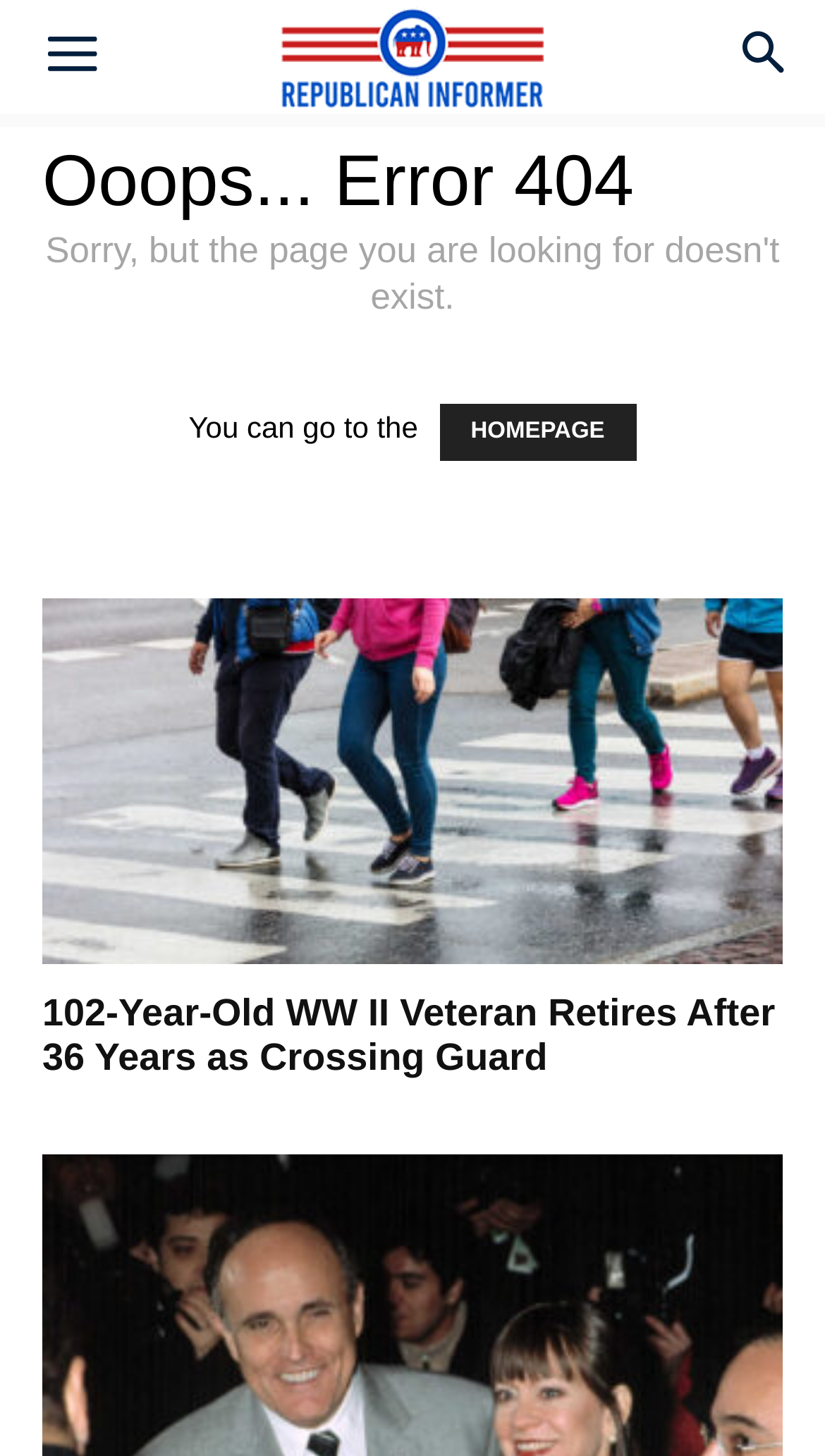Using the webpage screenshot, find the UI element described by aria-label="Search". Provide the bounding box coordinates in the format (top-left x, top-left y, bottom-right x, bottom-right y), ensuring all values are floating point numbers between 0 and 1.

[0.856, 0.0, 1.0, 0.078]